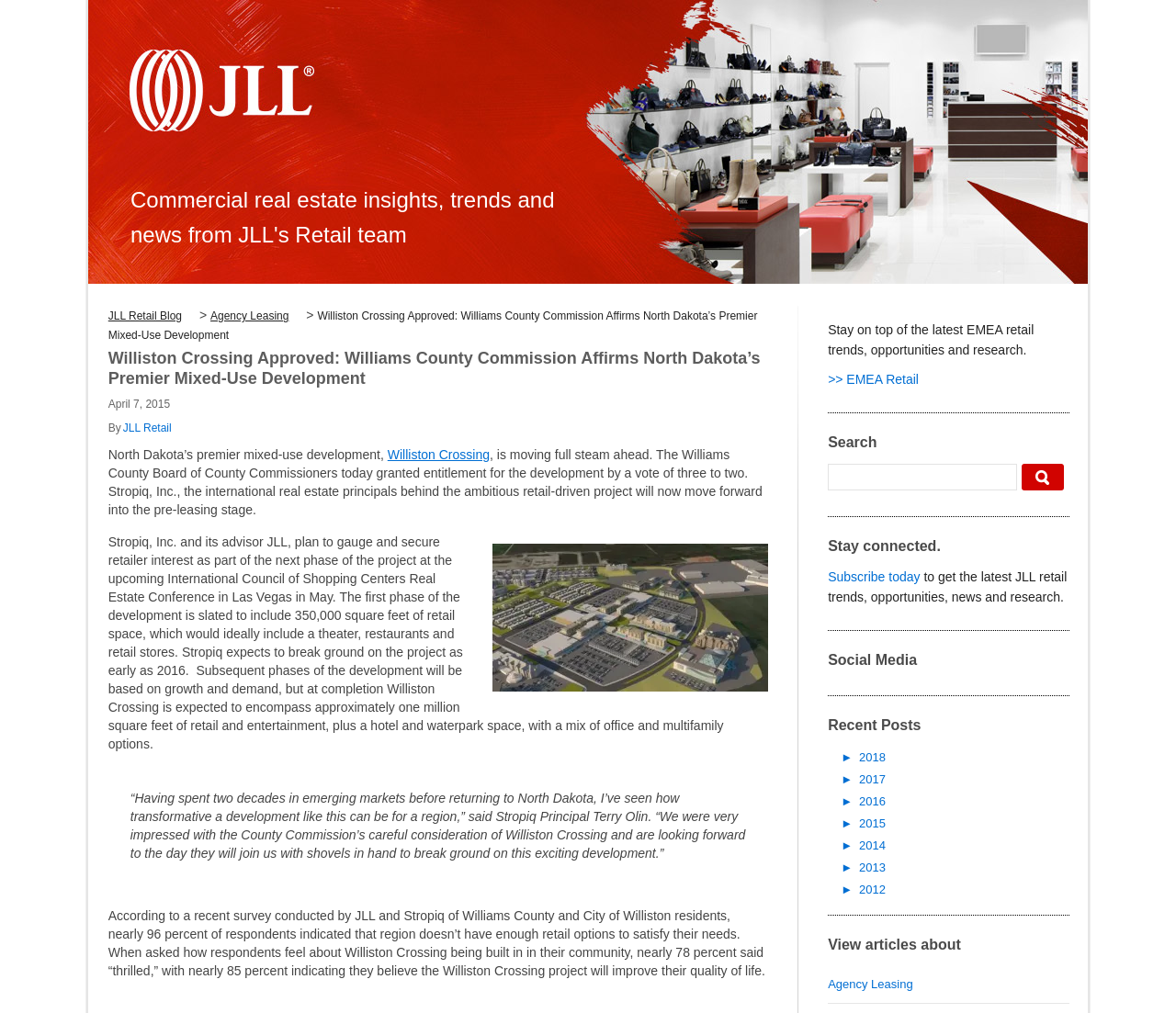Generate an in-depth caption that captures all aspects of the webpage.

This webpage is about Williston Crossing, a mixed-use development project in North Dakota. At the top, there is a heading that reads "Commercial real estate insights, trends and news from JLL's Retail team" followed by a link to "JLL Retail Blog". Below this, there is a main heading that announces the approval of Williston Crossing by the Williams County Commission.

The main content of the webpage is divided into several sections. The first section describes the project, stating that it is moving forward after receiving entitlement from the county commissioners. There is an image of Williston Crossing located to the right of this text. The section also mentions that the project will include 350,000 square feet of retail space, a theater, restaurants, and retail stores, with plans to break ground in 2016.

The next section is a blockquote featuring a quote from Stropiq Principal Terry Olin, who expresses his excitement about the project and its potential to transform the region.

Following this, there is a section that discusses the results of a survey conducted by JLL and Stropiq, which found that nearly 96% of respondents believe that the region lacks sufficient retail options, and nearly 78% are thrilled about the Williston Crossing project.

To the right of the main content, there are several sections, including a search bar, a section to stay connected with JLL retail trends and research, a social media section, and a section listing recent posts. There are also links to view articles about specific topics, such as Agency Leasing.

Overall, the webpage provides information about the Williston Crossing project, its progress, and its potential impact on the region, as well as resources for staying connected with JLL retail trends and research.